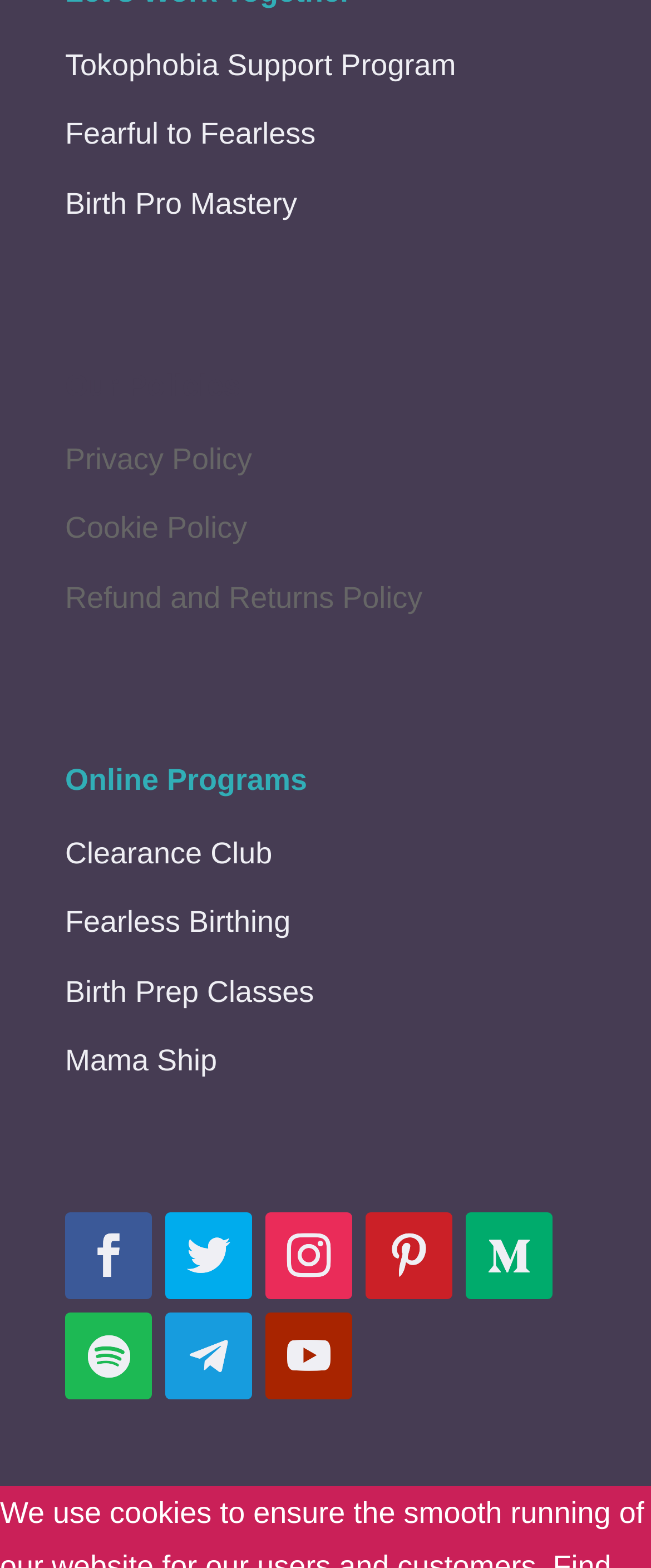Given the description of a UI element: "Mama Ship", identify the bounding box coordinates of the matching element in the webpage screenshot.

[0.1, 0.665, 0.333, 0.687]